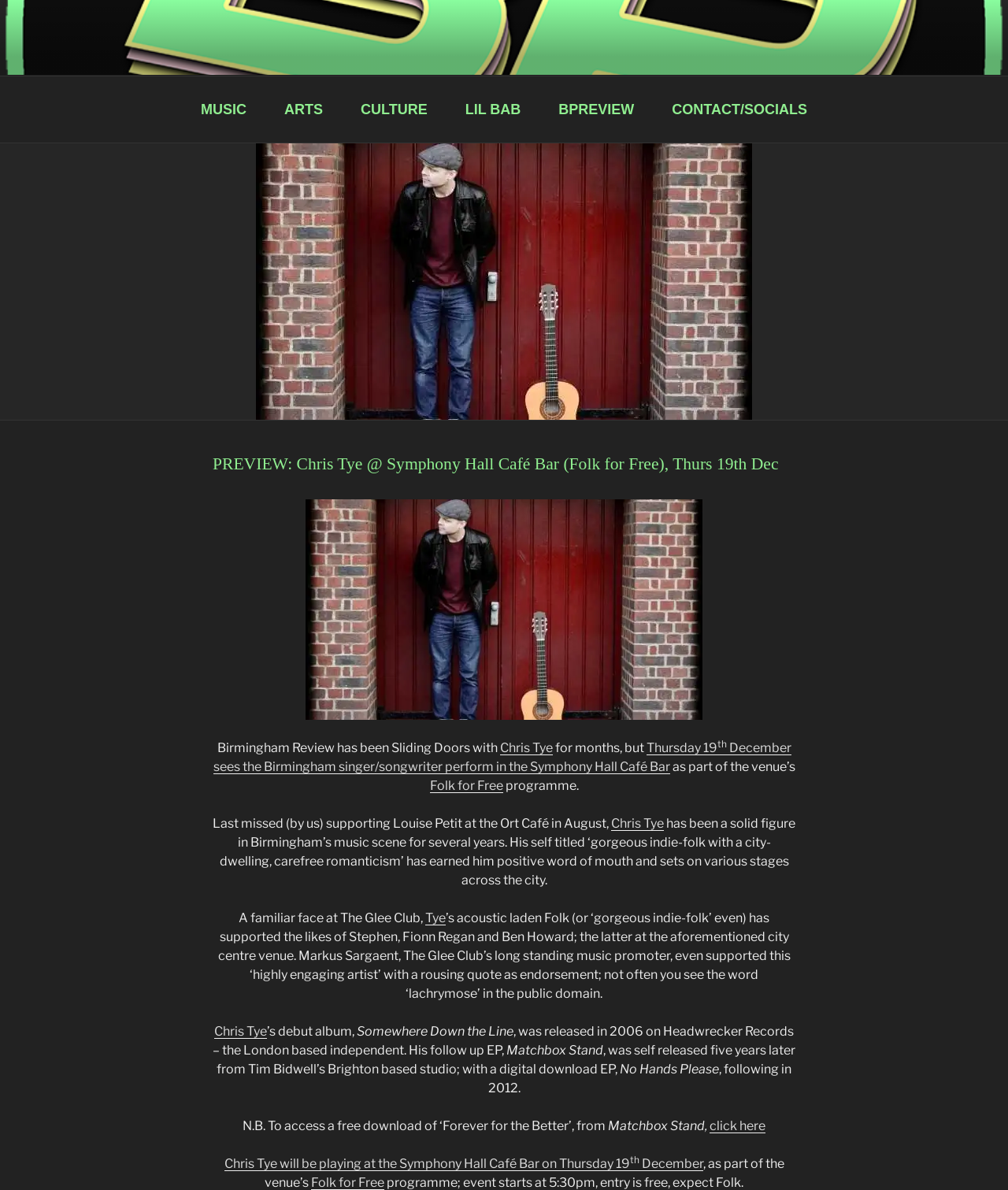Given the element description Tye, specify the bounding box coordinates of the corresponding UI element in the format (top-left x, top-left y, bottom-right x, bottom-right y). All values must be between 0 and 1.

[0.397, 0.75, 0.417, 0.761]